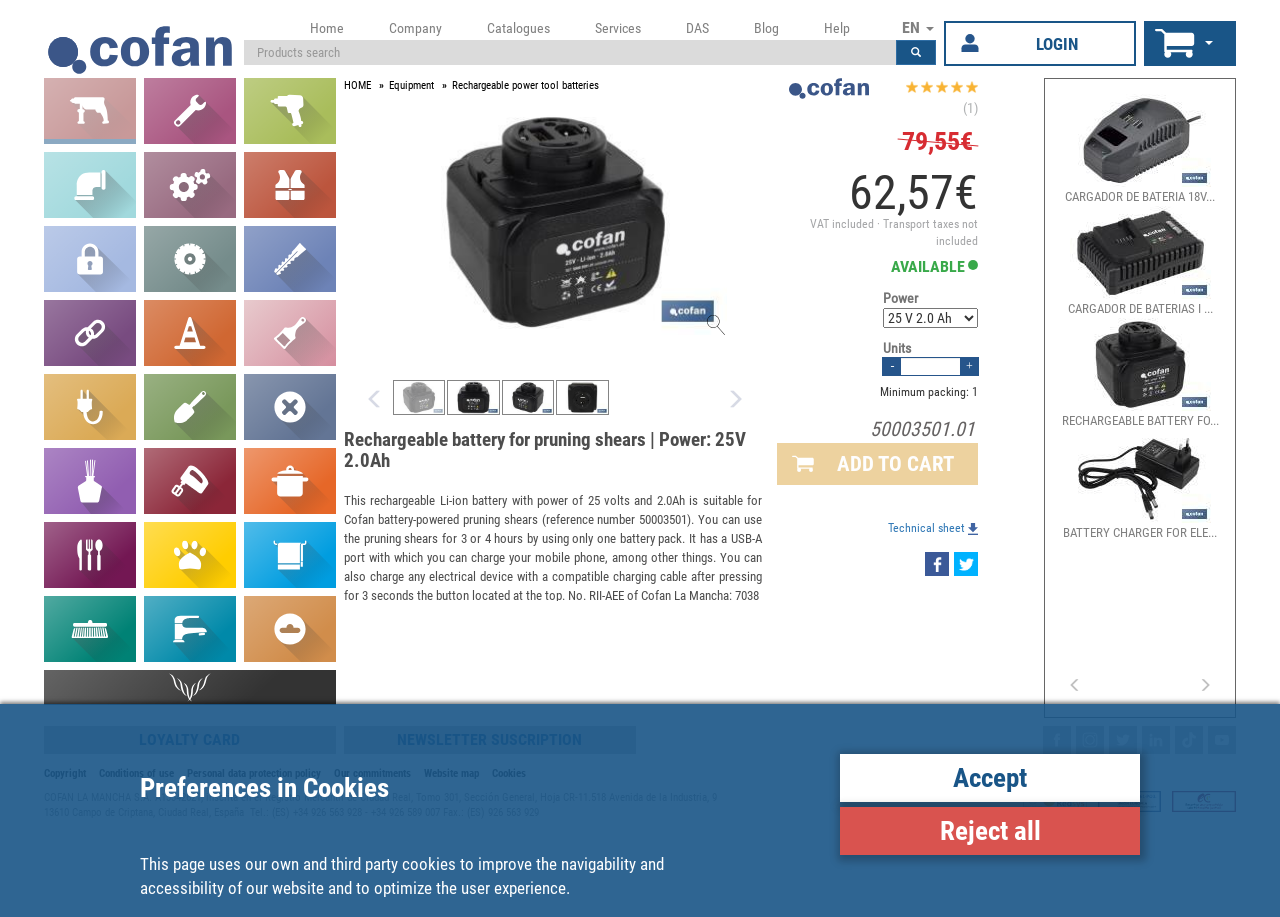What is the brand of the pruning shears?
We need a detailed and exhaustive answer to the question. Please elaborate.

The brand of the pruning shears can be found in the product description, which states 'This rechargeable Li-ion battery with power of 25 volts and 2.0Ah is suitable for Cofan battery-powered pruning shears (reference number 50003501).'.